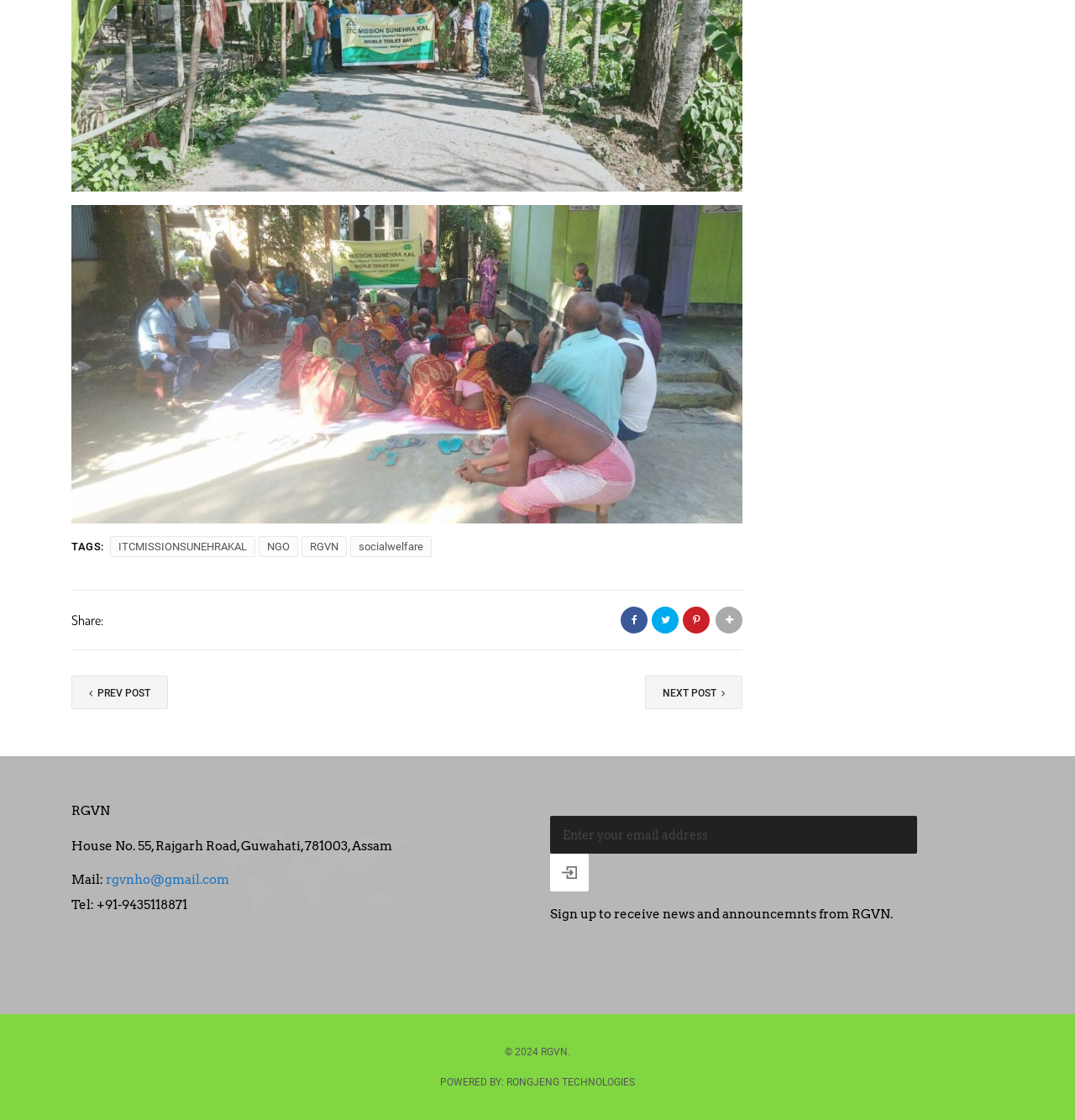Who is the technology partner of RGVN?
Please provide a comprehensive answer to the question based on the webpage screenshot.

I found the technology partner by looking at the link element at the very bottom of the page, which says 'POWERED BY:' followed by the name of the technology partner.